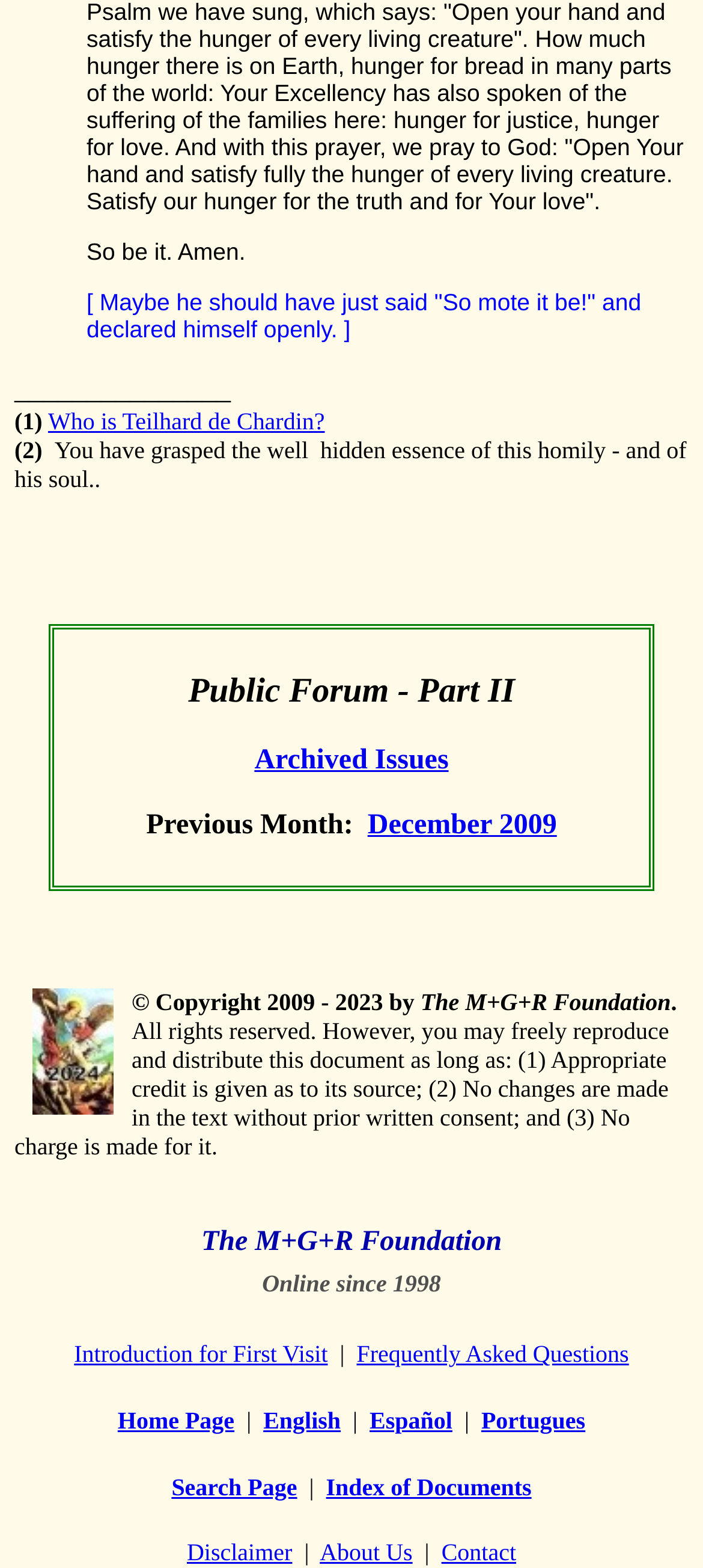What is the name of the image on the page?
Identify the answer in the screenshot and reply with a single word or phrase.

The Seal of St. Michael the Archangel